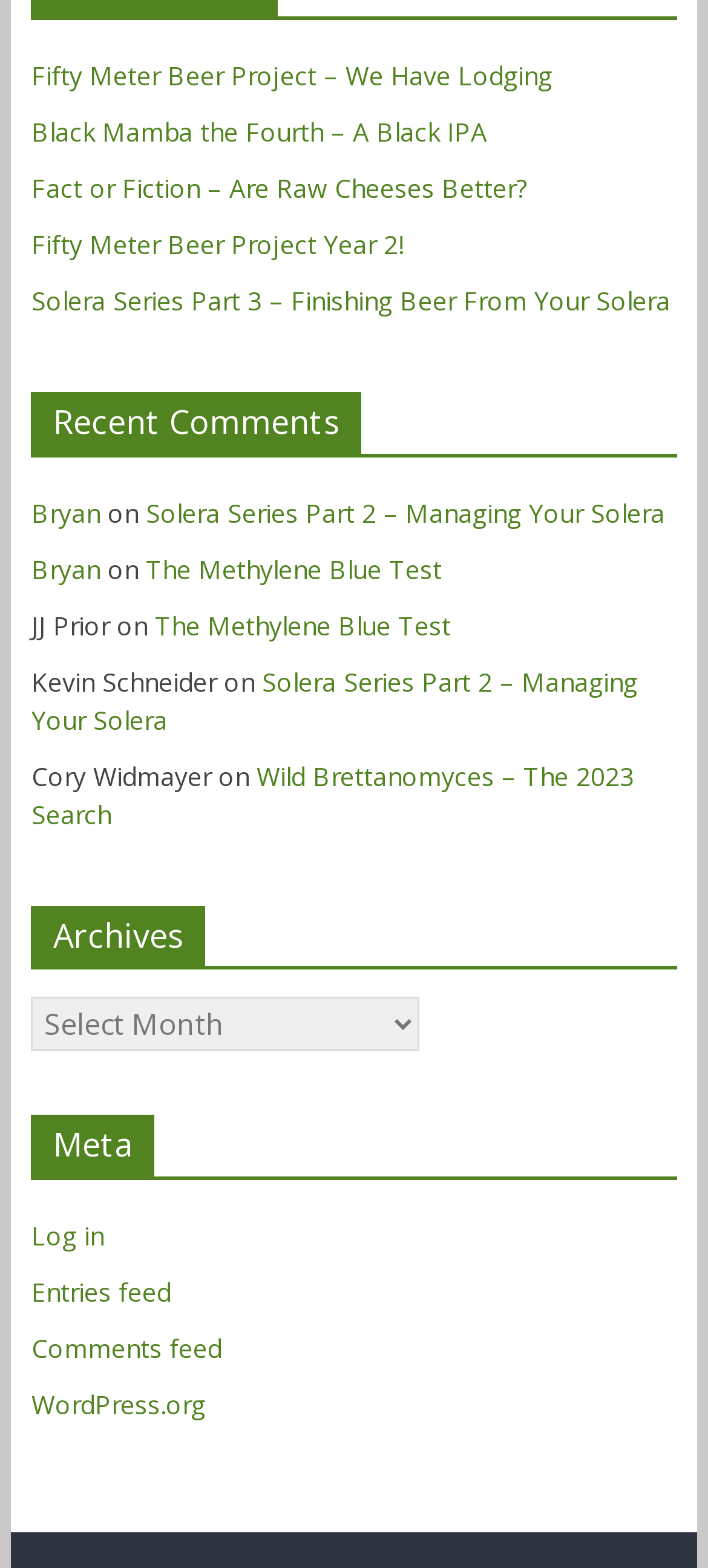What type of element is the 'Entries feed'?
Refer to the screenshot and answer in one word or phrase.

Link